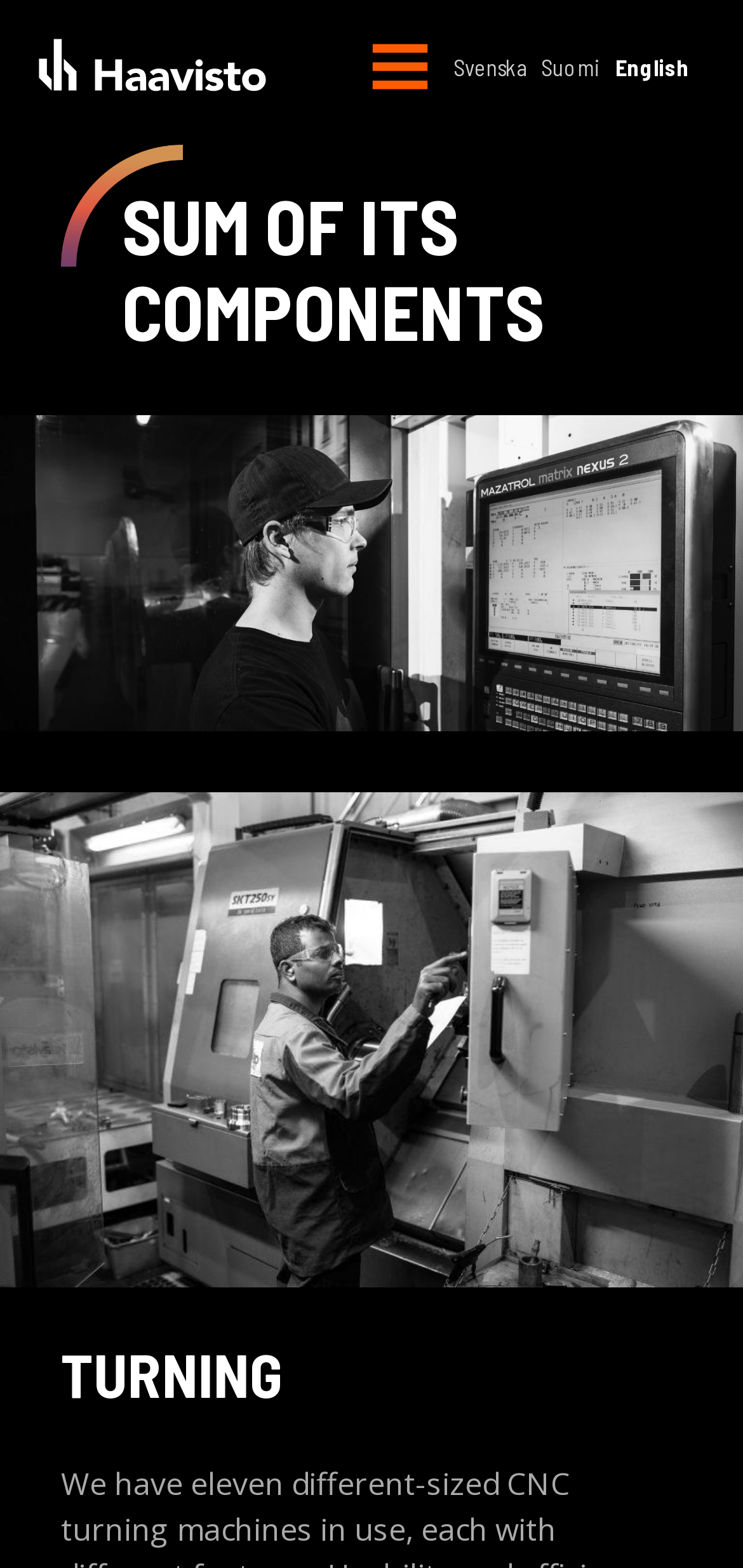What is the purpose of the button at the top right? Examine the screenshot and reply using just one word or a brief phrase.

MENU